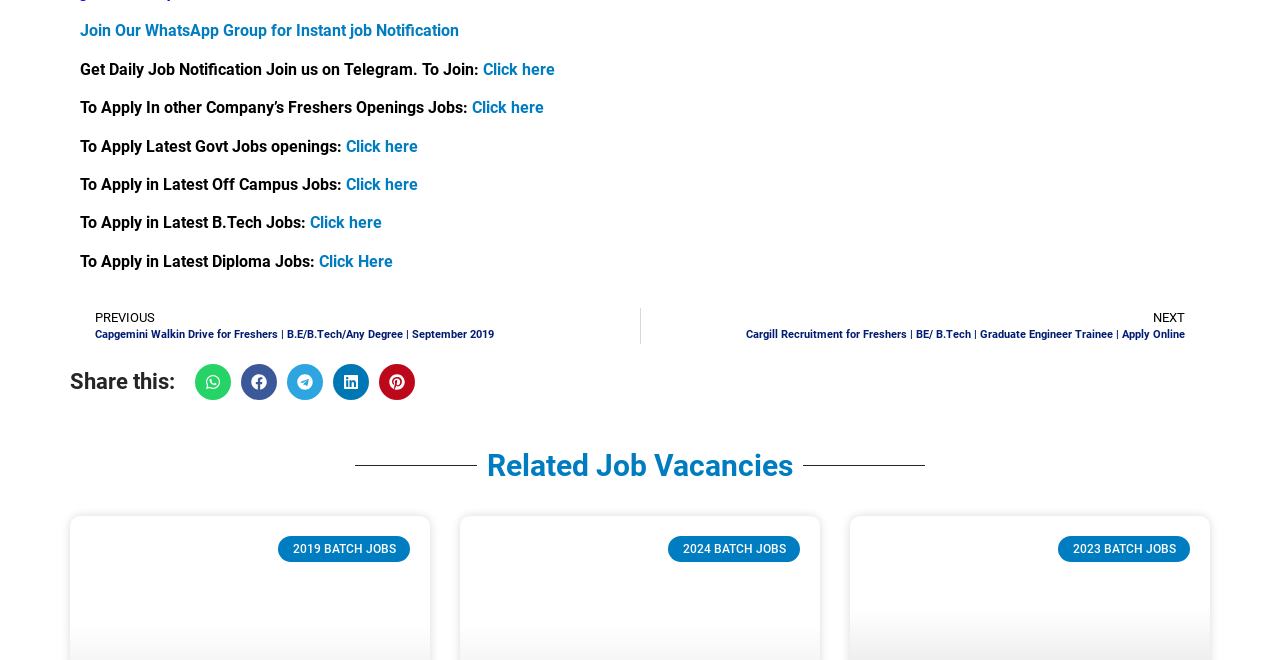Kindly provide the bounding box coordinates of the section you need to click on to fulfill the given instruction: "View previous job posting".

[0.062, 0.467, 0.5, 0.521]